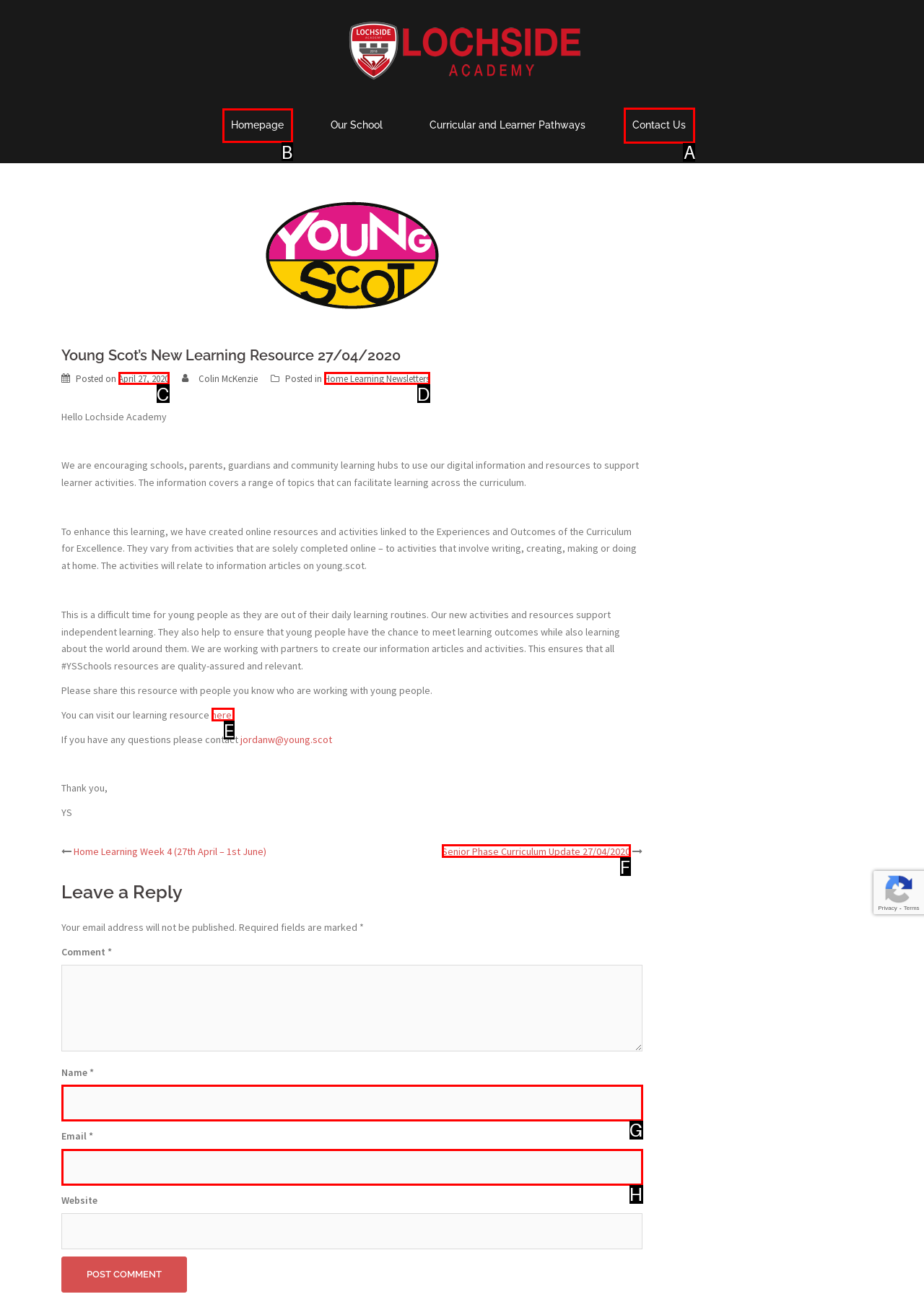Specify which element within the red bounding boxes should be clicked for this task: Click the 'Contact Us' link Respond with the letter of the correct option.

A